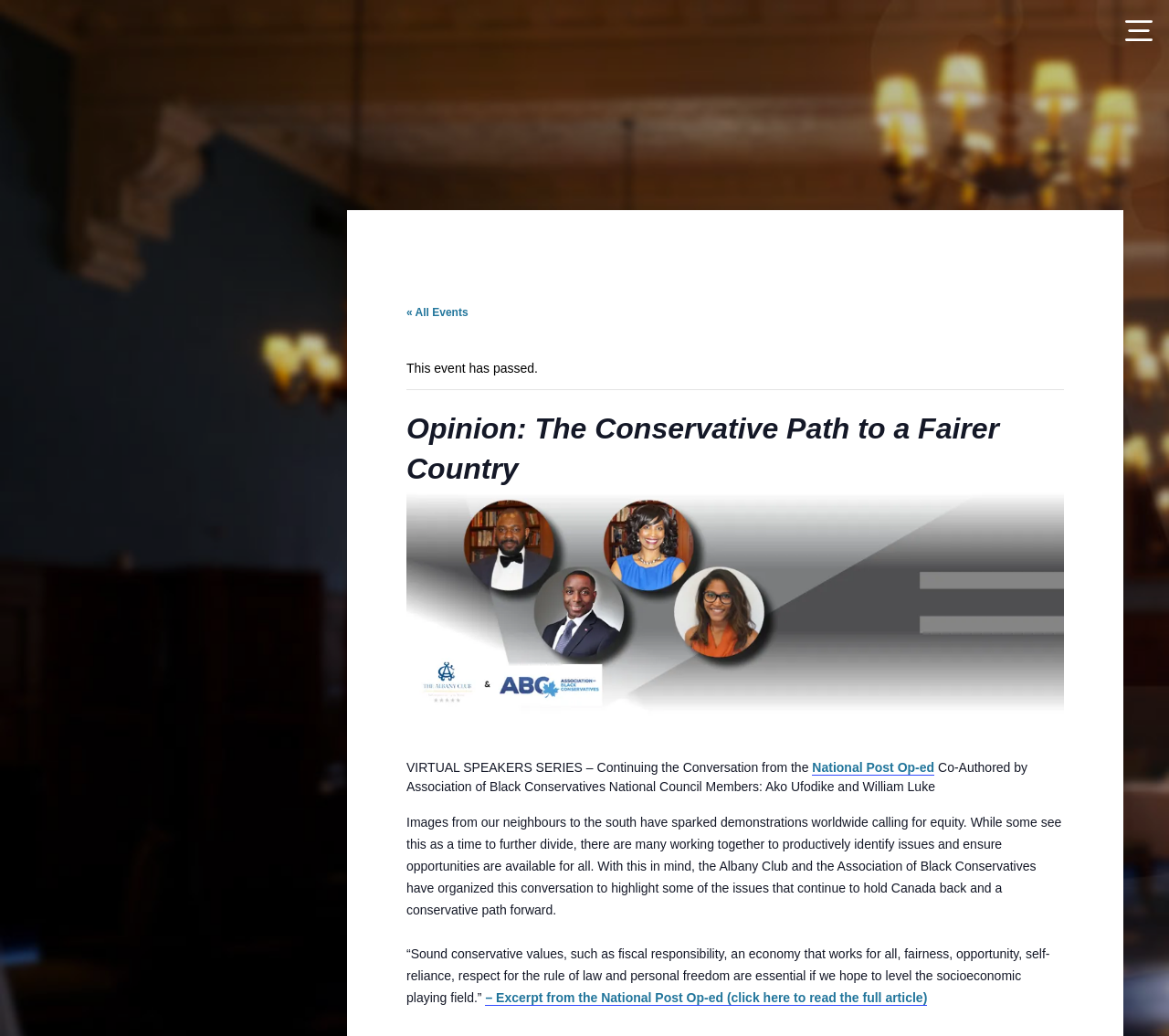Who are the co-authors of the National Post Op-ed?
Can you offer a detailed and complete answer to this question?

I found the co-authors' names by reading the static text element that says 'Co-Authored by Association of Black Conservatives National Council Members: Ako Ufodike and William Luke' which is located below the 'VIRTUAL SPEAKERS SERIES – Continuing the Conversation from the' text.